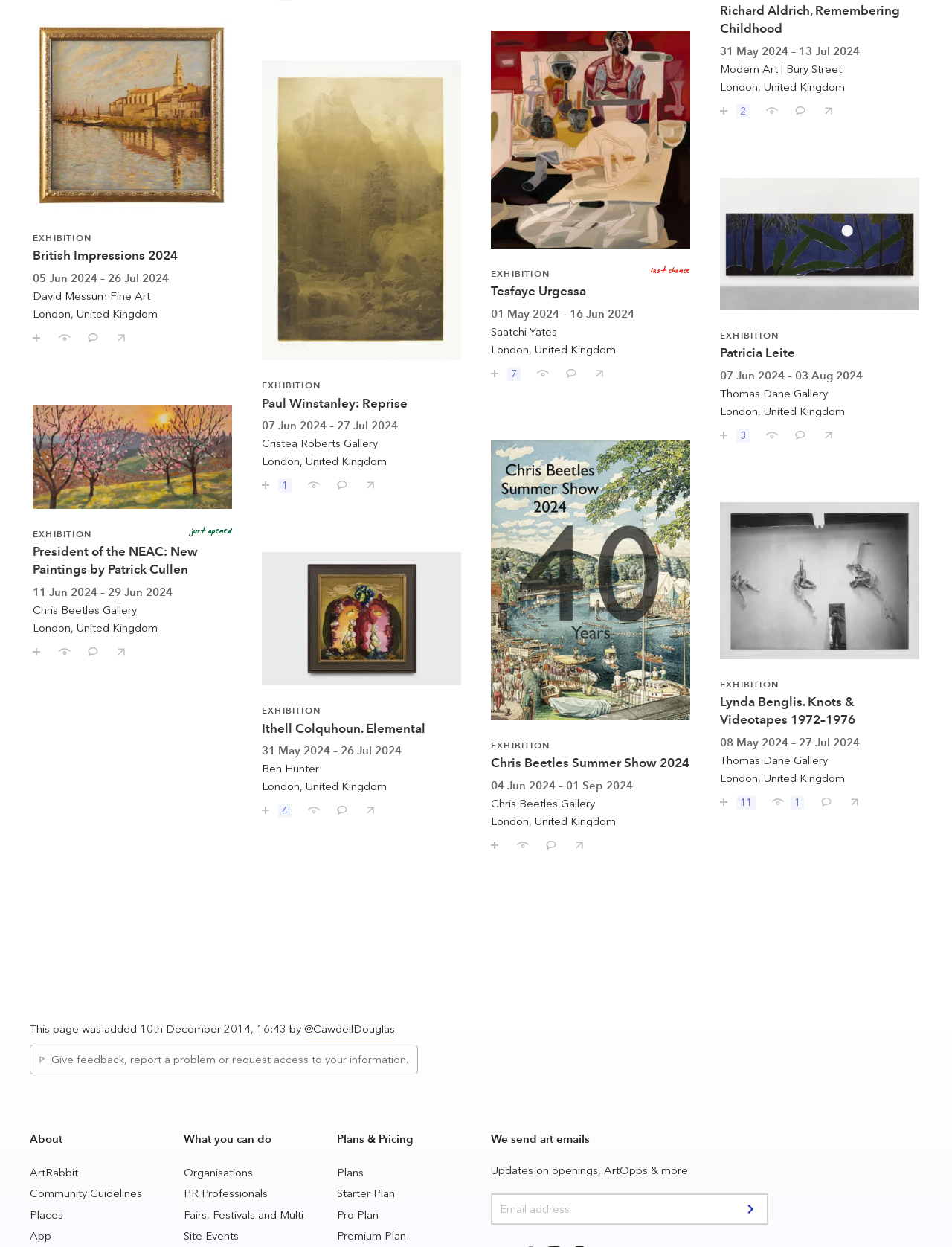Could you please study the image and provide a detailed answer to the question:
What is the name of the person who added this page?

At the bottom of the webpage, it is mentioned that 'This page was added 10th December 2014, 16:43 by @CawdellDouglas'.